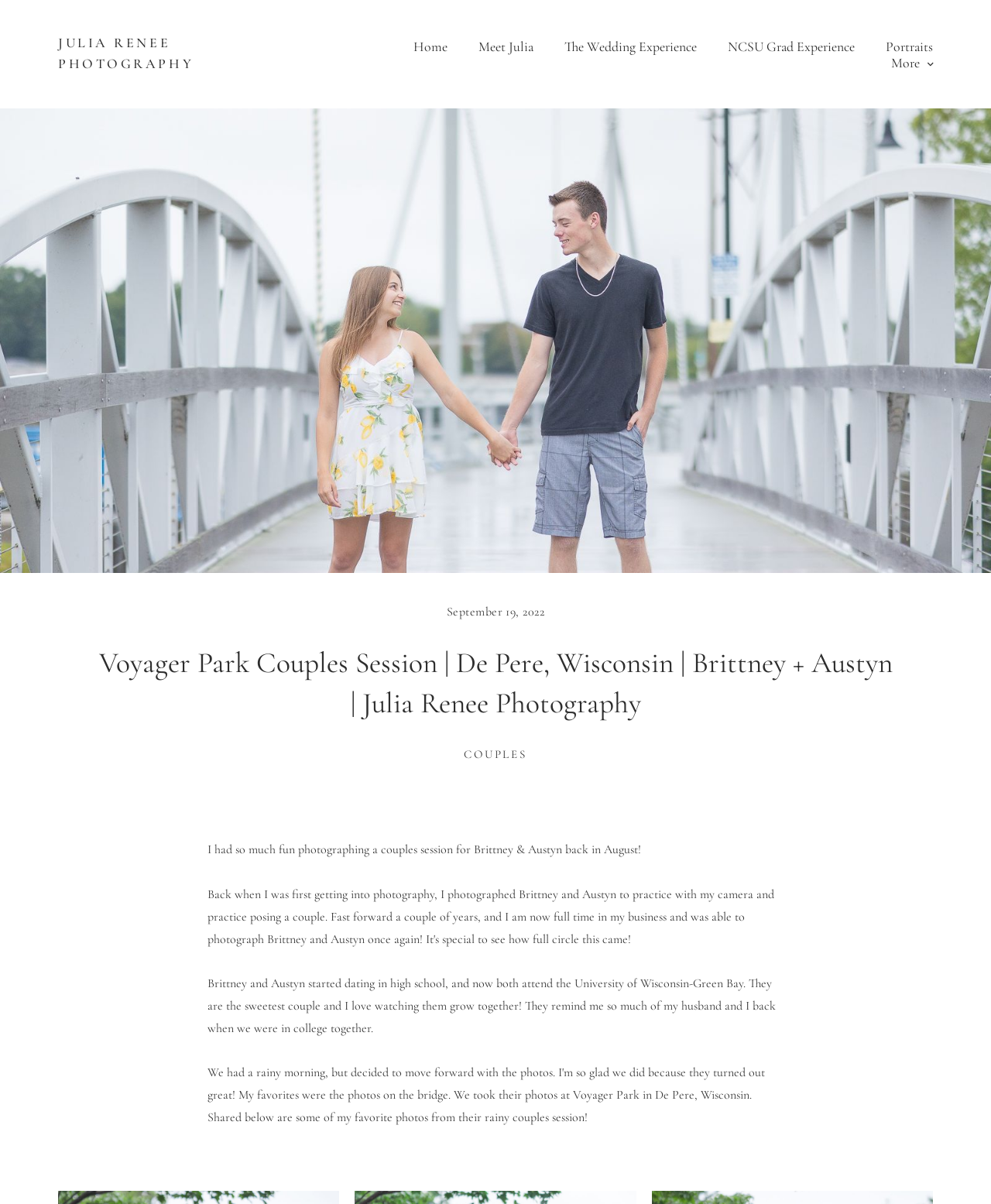How many links are in the navigation menu?
Please respond to the question thoroughly and include all relevant details.

The navigation menu is located at the top of the webpage and contains 7 links: 'Home', 'Meet Julia', 'The Wedding Experience', 'NCSU Grad Experience', 'Portraits', and 'More'.